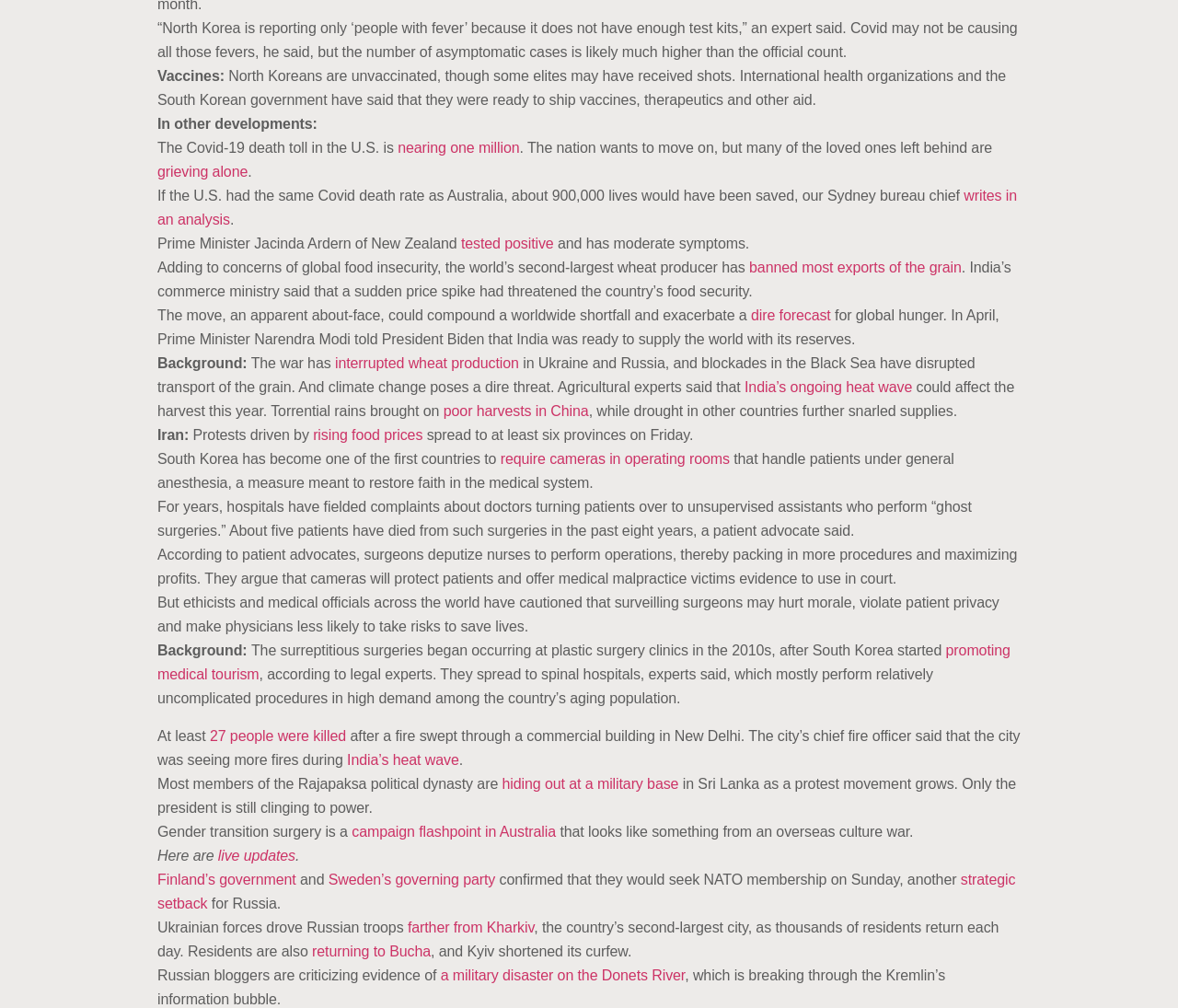Show the bounding box coordinates of the element that should be clicked to complete the task: "read about Covid-19 death toll in the U.S.".

[0.134, 0.139, 0.338, 0.155]